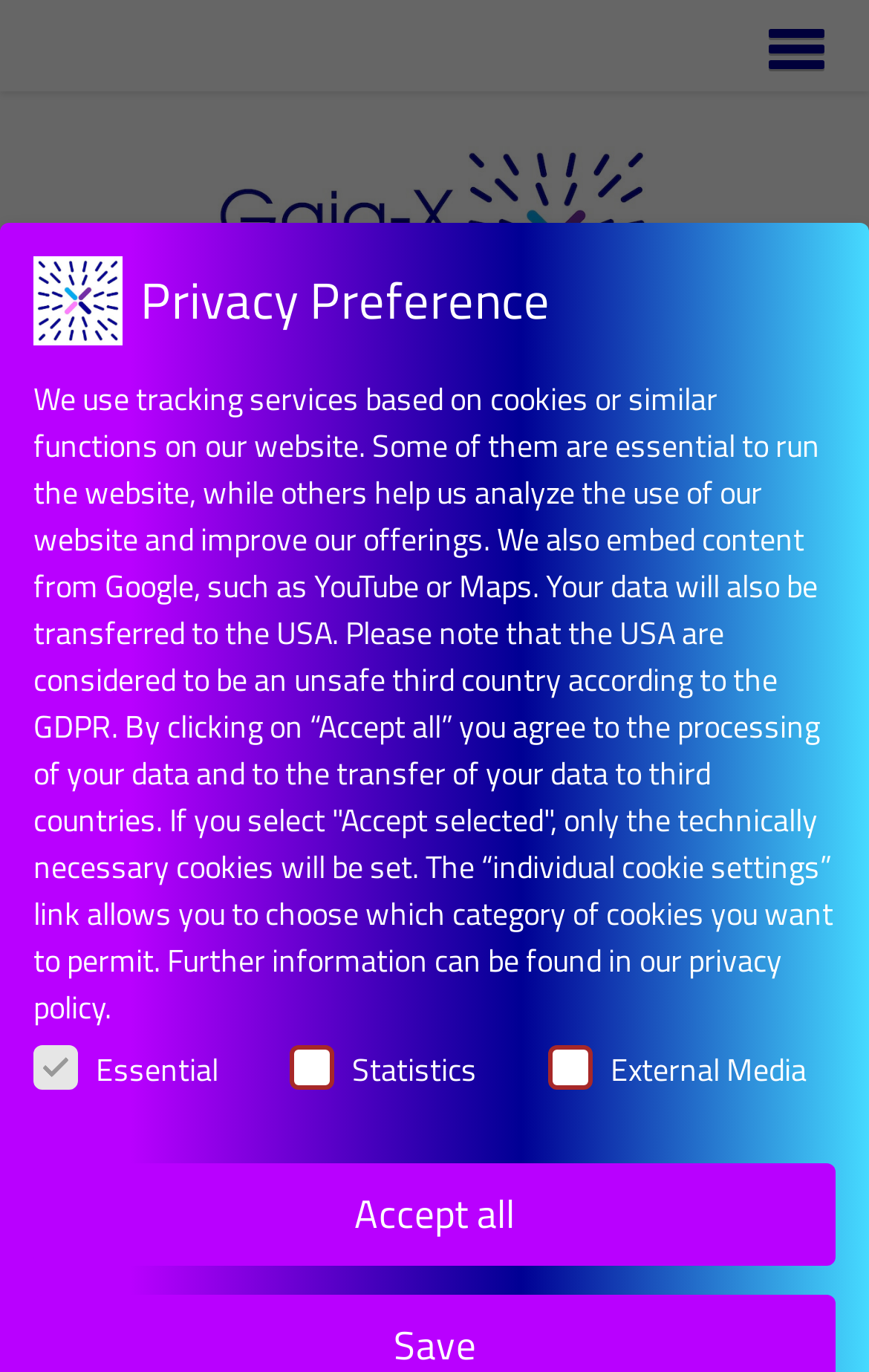Refer to the image and provide an in-depth answer to the question: 
What is the topic of the panel discussion?

The topic of the panel discussion can be inferred from the header element with the description 'Panel discussion on digital responsibility and Gaia-X', which is located at the top of the webpage and provides the main topic of the discussion.